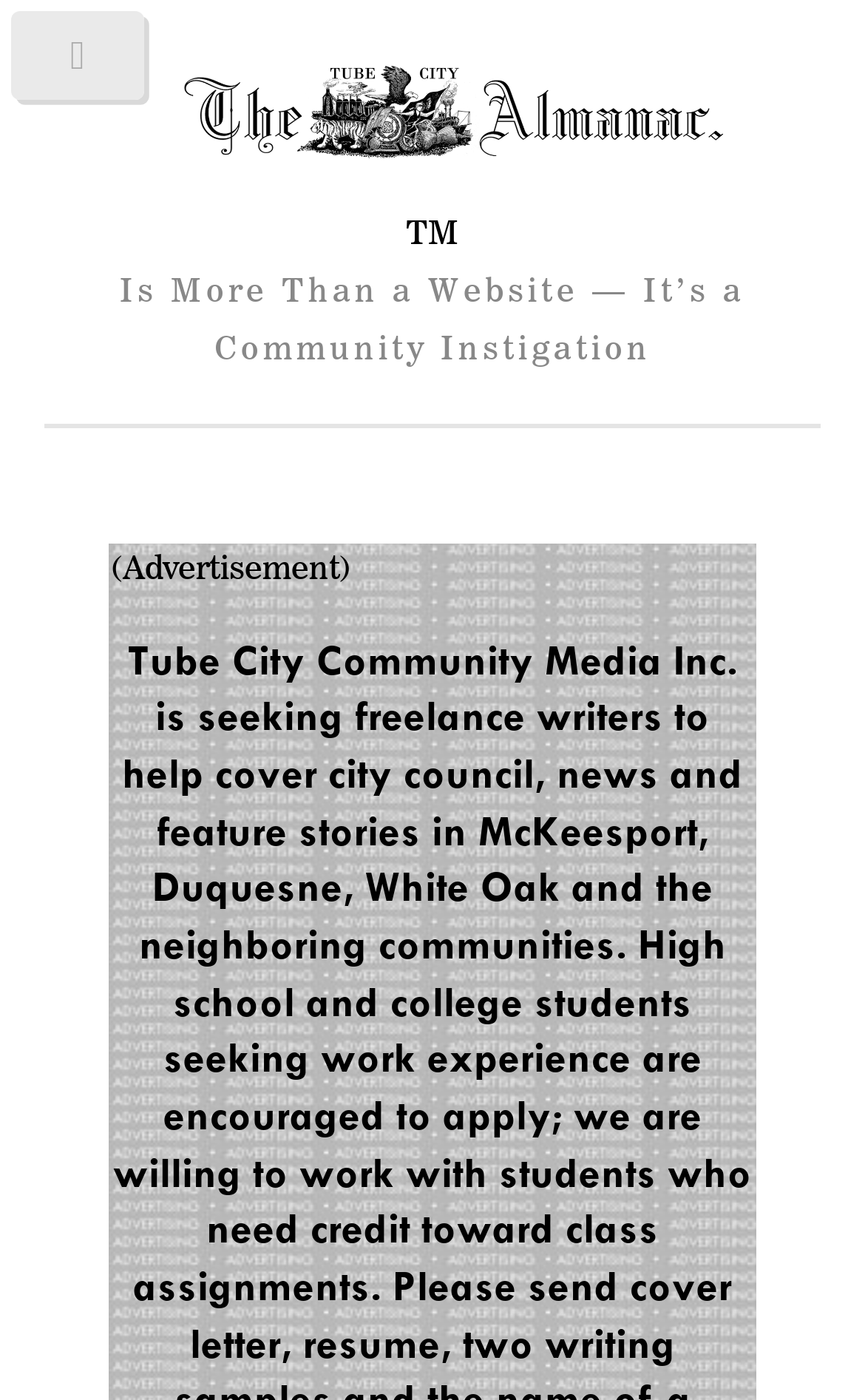Determine the bounding box coordinates for the UI element described. Format the coordinates as (top-left x, top-left y, bottom-right x, bottom-right y) and ensure all values are between 0 and 1. Element description: TM

[0.074, 0.117, 0.926, 0.179]